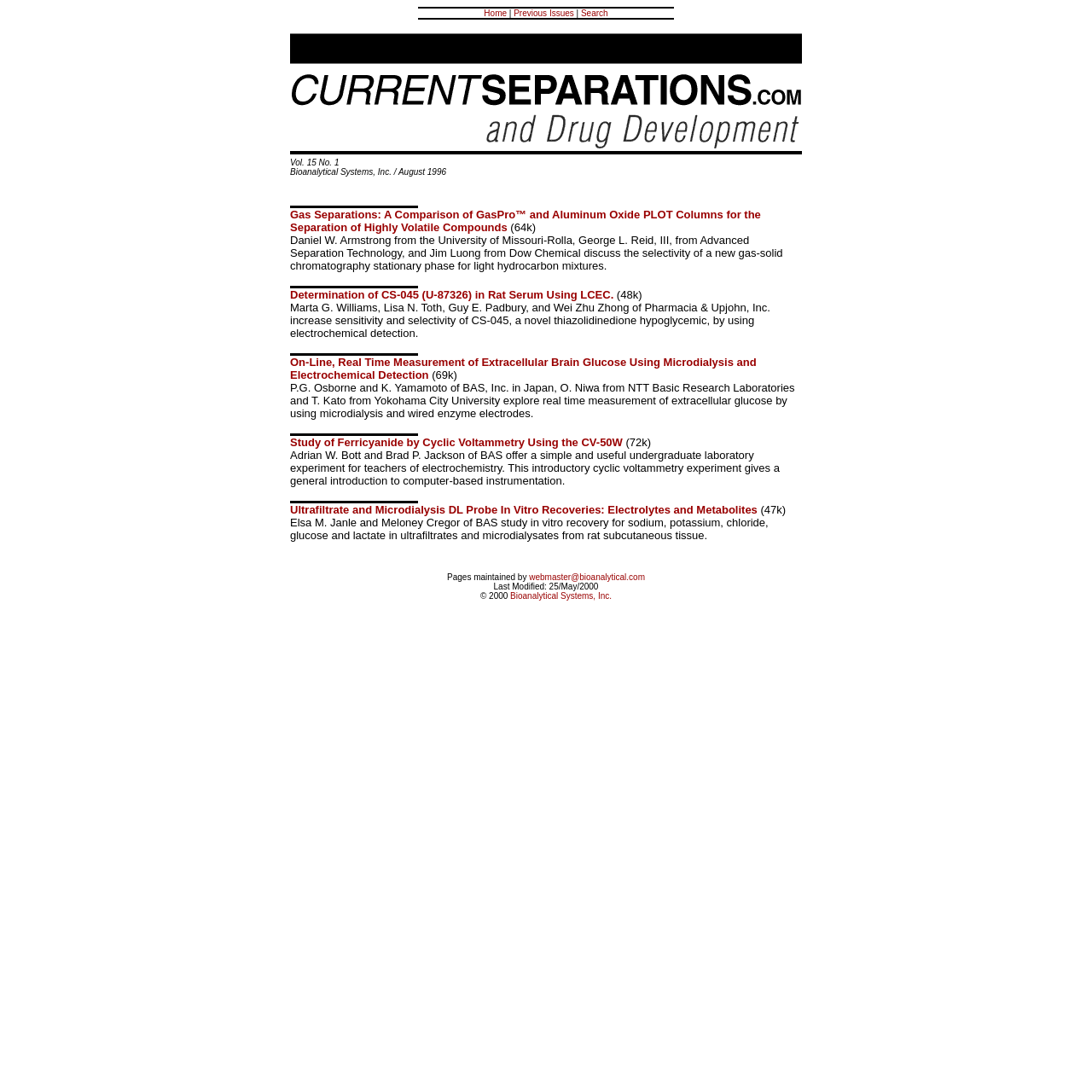Provide the bounding box coordinates in the format (top-left x, top-left y, bottom-right x, bottom-right y). All values are floating point numbers between 0 and 1. Determine the bounding box coordinate of the UI element described as: Previous Issues

[0.47, 0.008, 0.526, 0.016]